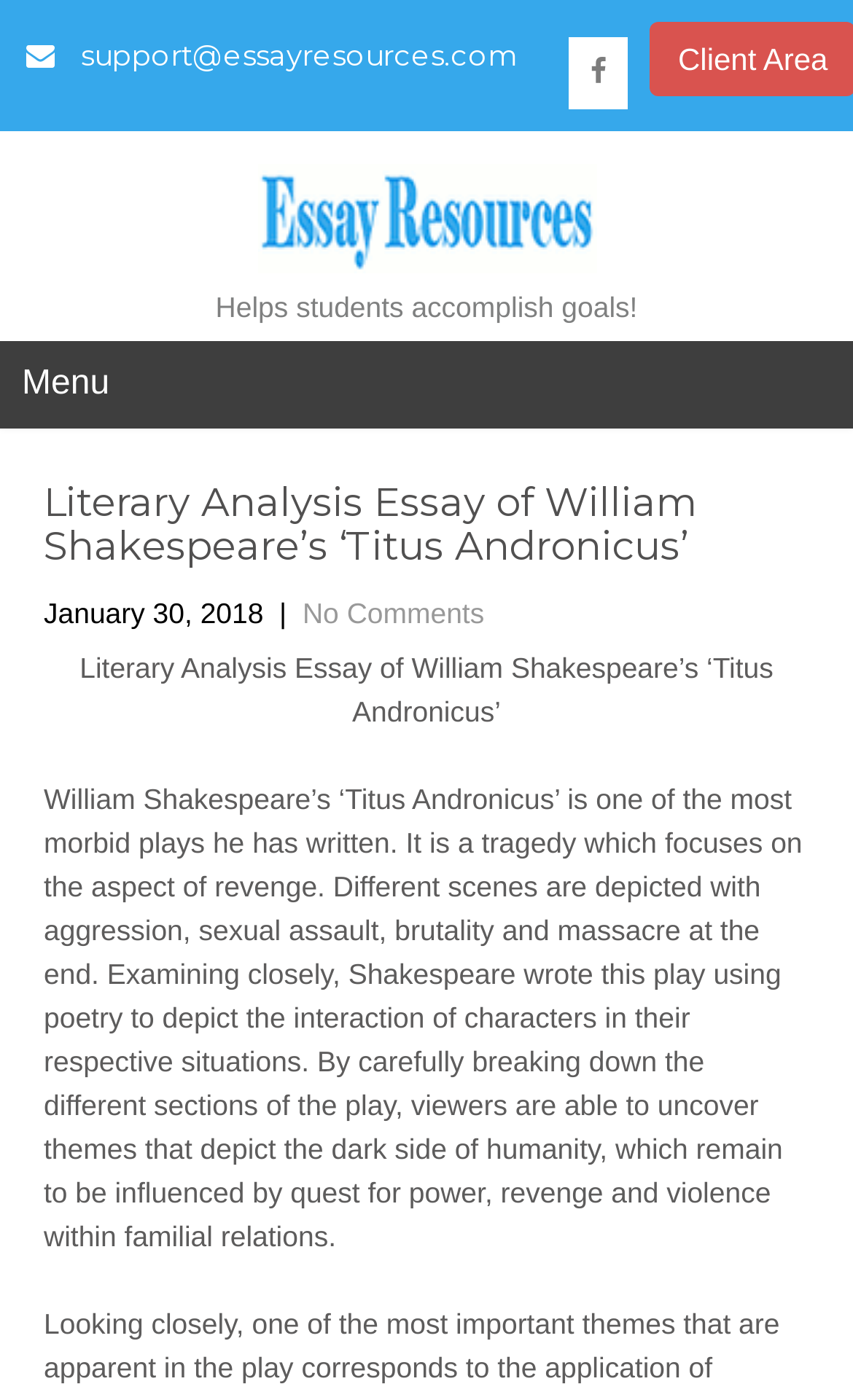Give a detailed account of the webpage, highlighting key information.

The webpage is about a literary analysis essay of William Shakespeare's play "Titus Andronicus". At the top left corner, there is a link to "support@essayresources.com" and next to it, a link with an icon. Below these links, there is a logo of "Essay Resources" with a link to the same. 

On the top right corner, there is a link that says "Helps students accomplish goals!" and below it, a link to "Menu". 

The main content of the webpage starts with a heading that repeats the title of the essay. Below the heading, there is a date "January 30, 2018" followed by a separator and a link that says "No Comments". 

The main essay content starts with a brief summary of the play, describing it as a tragedy that focuses on revenge and depicting scenes of aggression, sexual assault, brutality, and massacre. The essay then explains how Shakespeare used poetry to depict the interaction of characters and how the play uncovers themes that depict the dark side of humanity, influenced by the quest for power, revenge, and violence within familial relations.